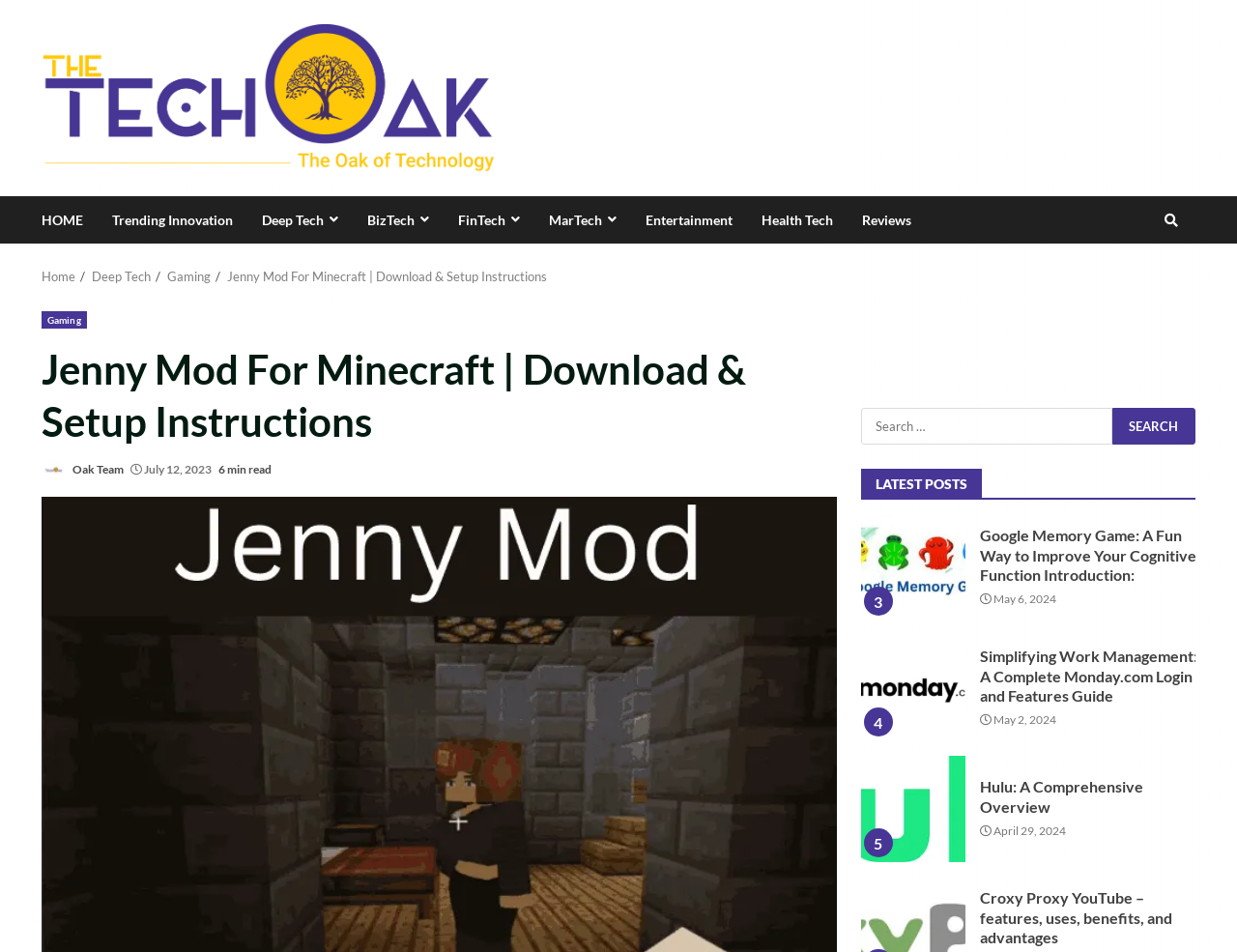What is the date of the article 'Jenny Mod For Minecraft | Download & Setup Instructions'?
Please provide a single word or phrase as your answer based on the screenshot.

July 12, 2023